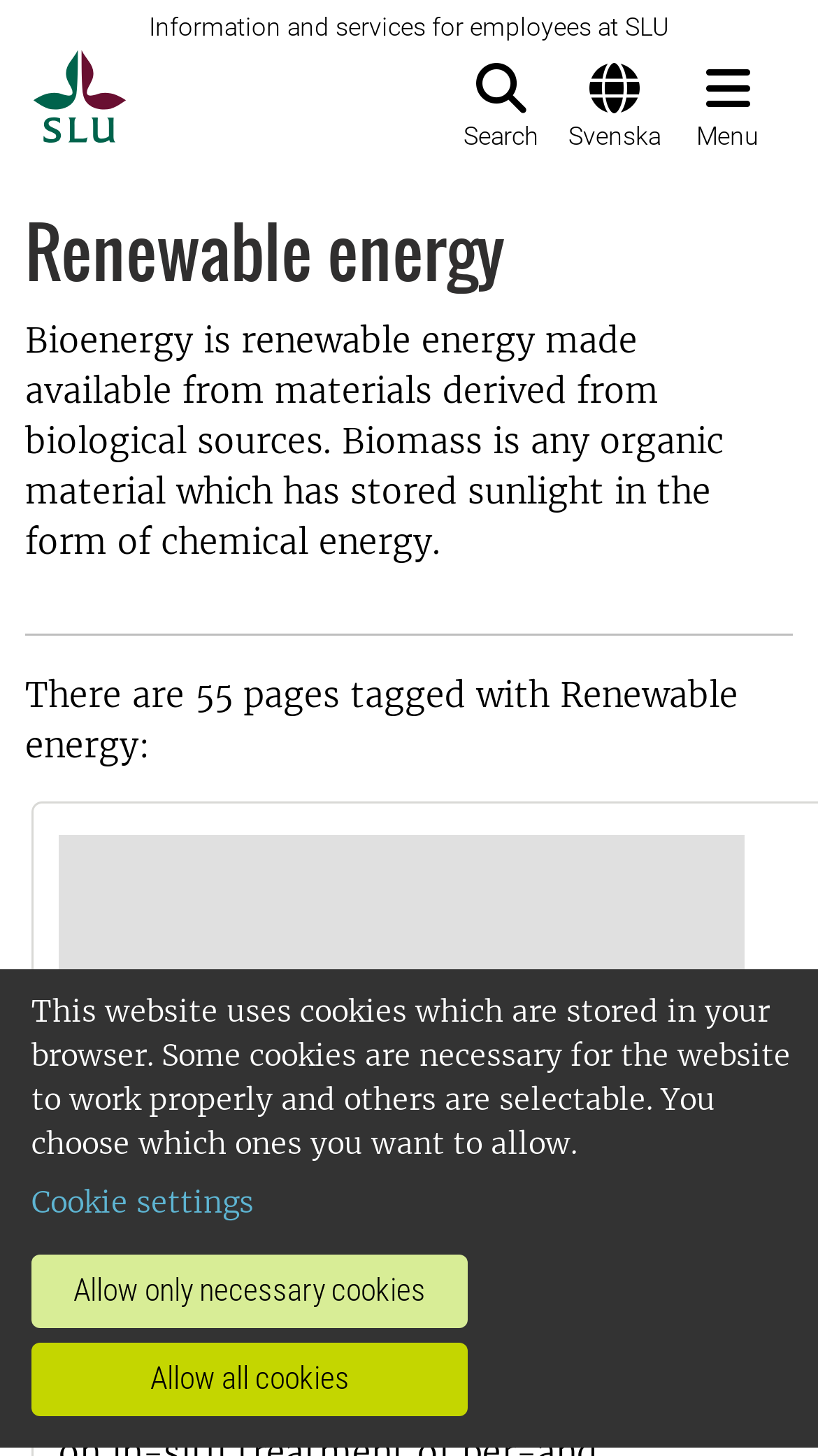Provide a comprehensive description of the webpage.

The webpage is about Science and Education for Sustainable Life at SLU. At the top left corner, there is a link to the start page. Below it, there is a navigation menu that spans the entire width of the page, containing a search button, a language option to switch to Swedish, and a menu button. 

On the top right side, there is a notification about the website using cookies, with a link to cookie settings and two buttons to choose which cookies to allow. 

The main content of the page is about renewable energy, with a heading at the top. Below the heading, there is a paragraph of text explaining what bioenergy is. Underneath the text, there is a horizontal separator line. 

Further down, there is a message indicating that there are 55 pages tagged with the topic of renewable energy.